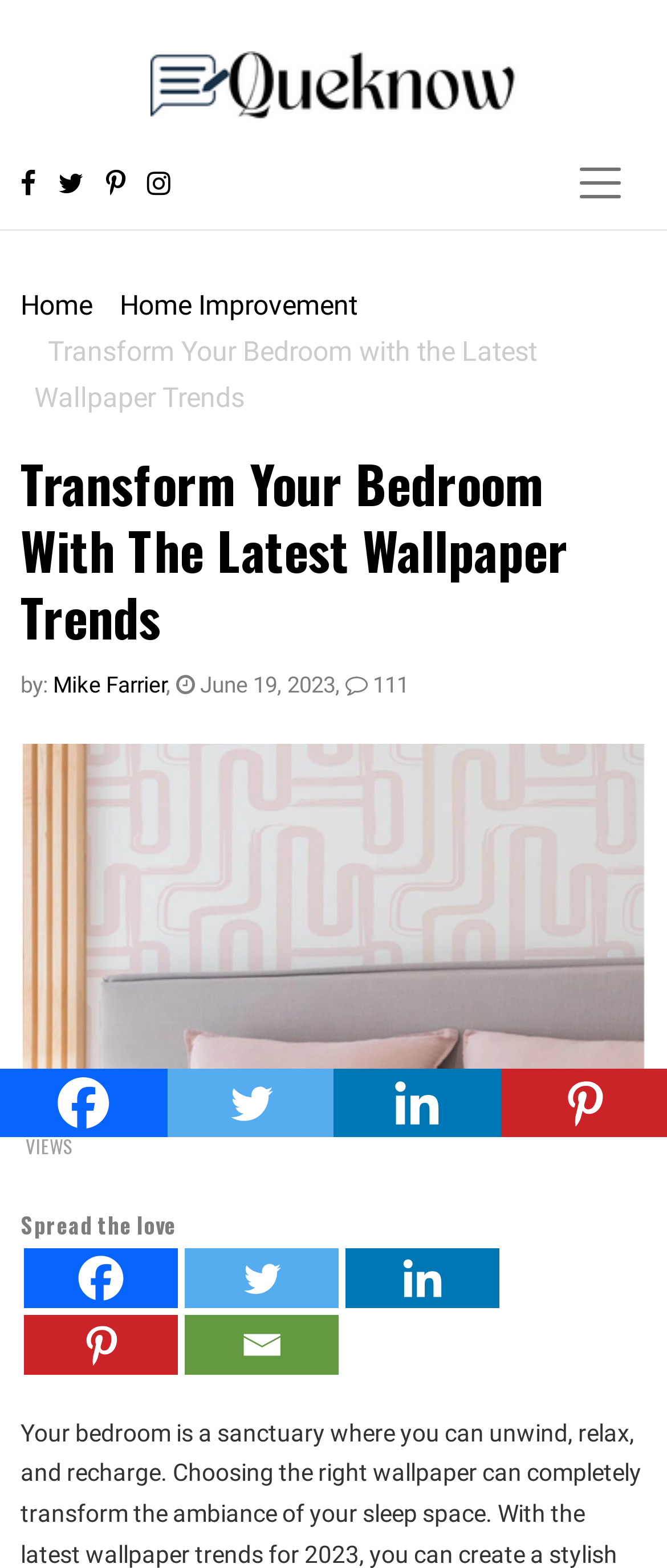Please answer the following question using a single word or phrase: 
What is the logo of the website?

Queknow Logo